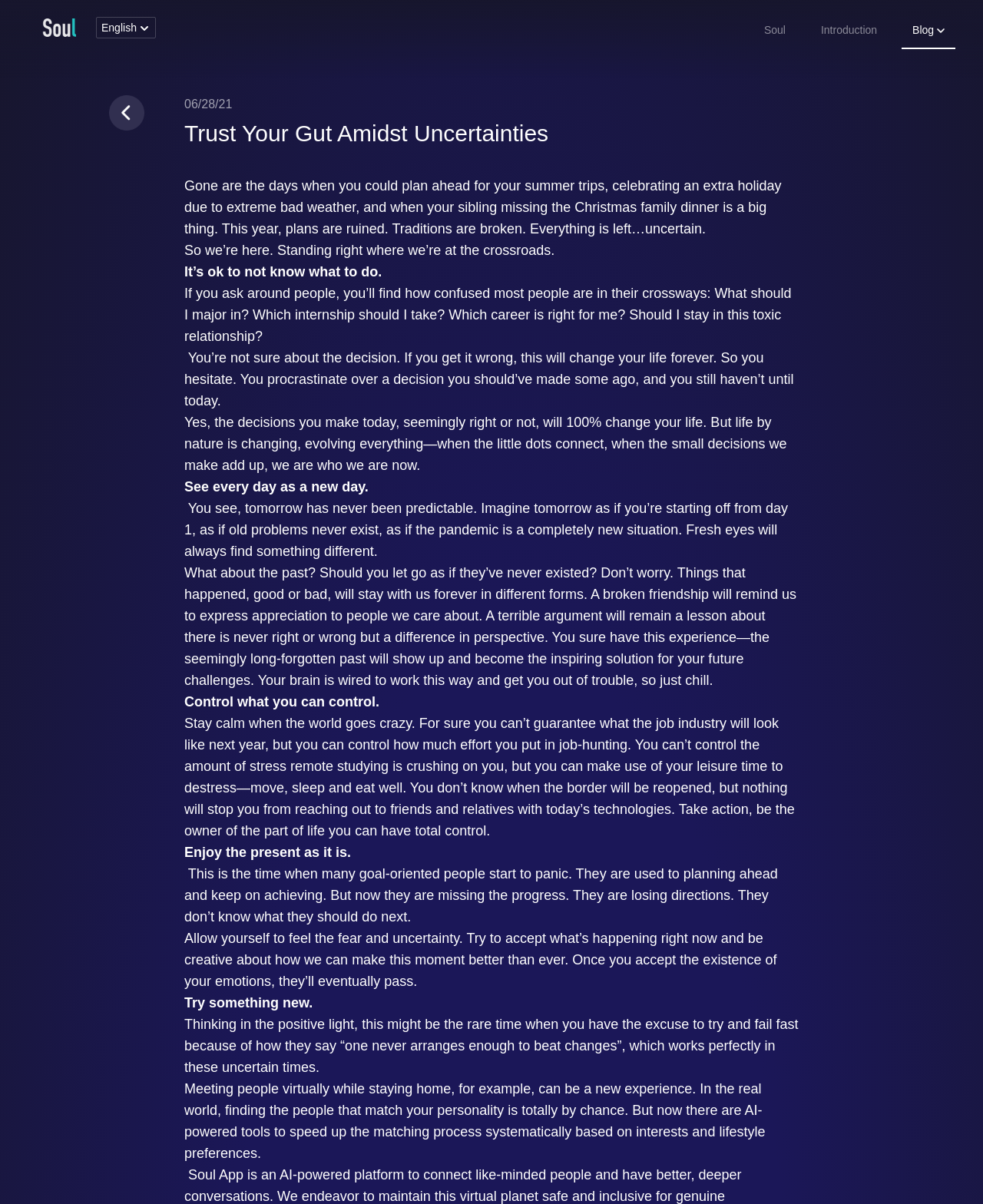What is the tone of the blog post?
Could you answer the question with a detailed and thorough explanation?

The tone of the blog post can be inferred from the language and content of the post, which encourages readers to trust their gut, control what they can, and try new things amidst uncertain times. The post has an overall optimistic tone, urging readers to make the most of the situation.